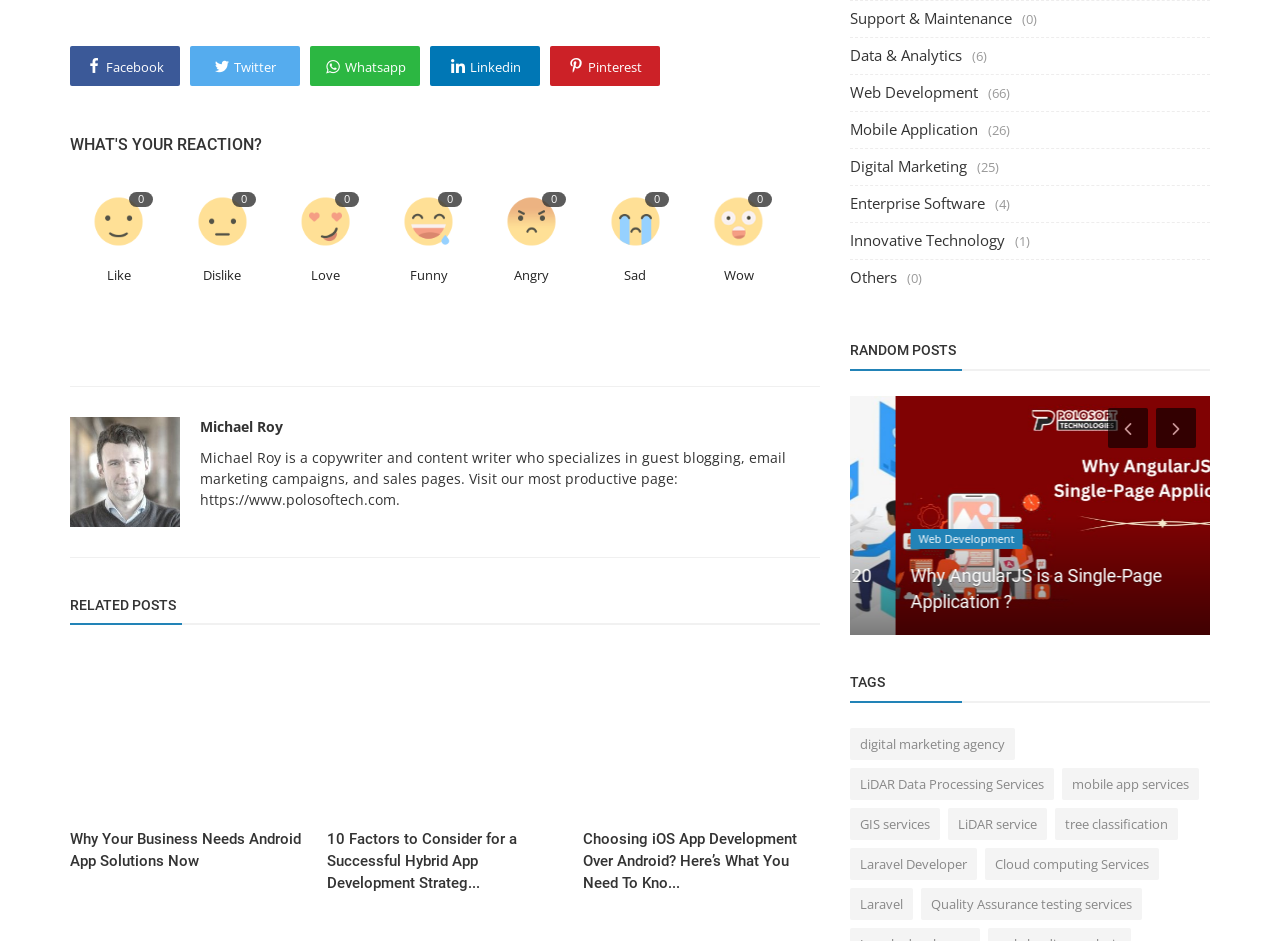Identify the bounding box coordinates for the element you need to click to achieve the following task: "Click the link to 'The Vicious Female Character at the End of Days'". Provide the bounding box coordinates as four float numbers between 0 and 1, in the form [left, top, right, bottom].

None